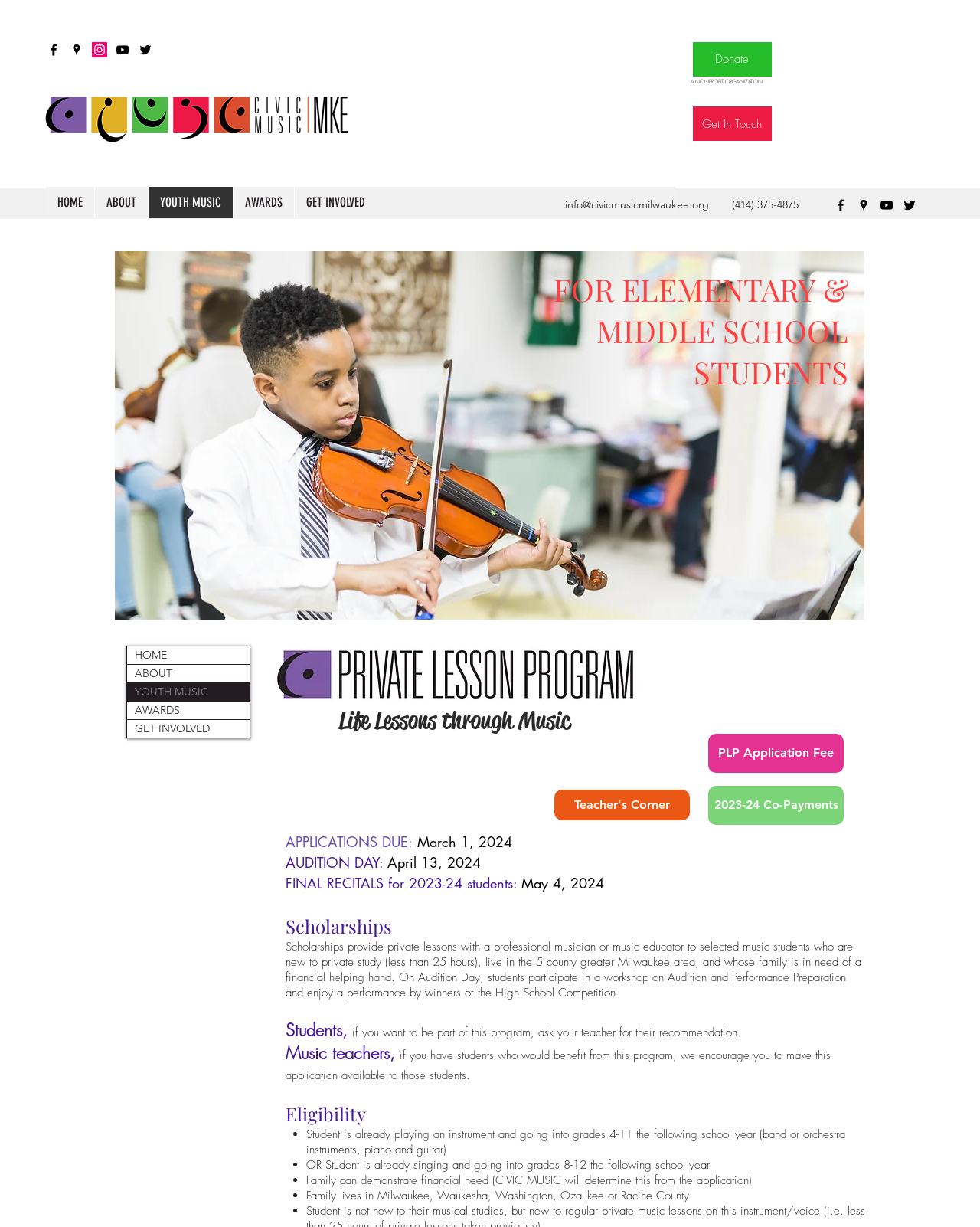Please find the bounding box coordinates (top-left x, top-left y, bottom-right x, bottom-right y) in the screenshot for the UI element described as follows: PLP Application Fee

[0.723, 0.598, 0.861, 0.63]